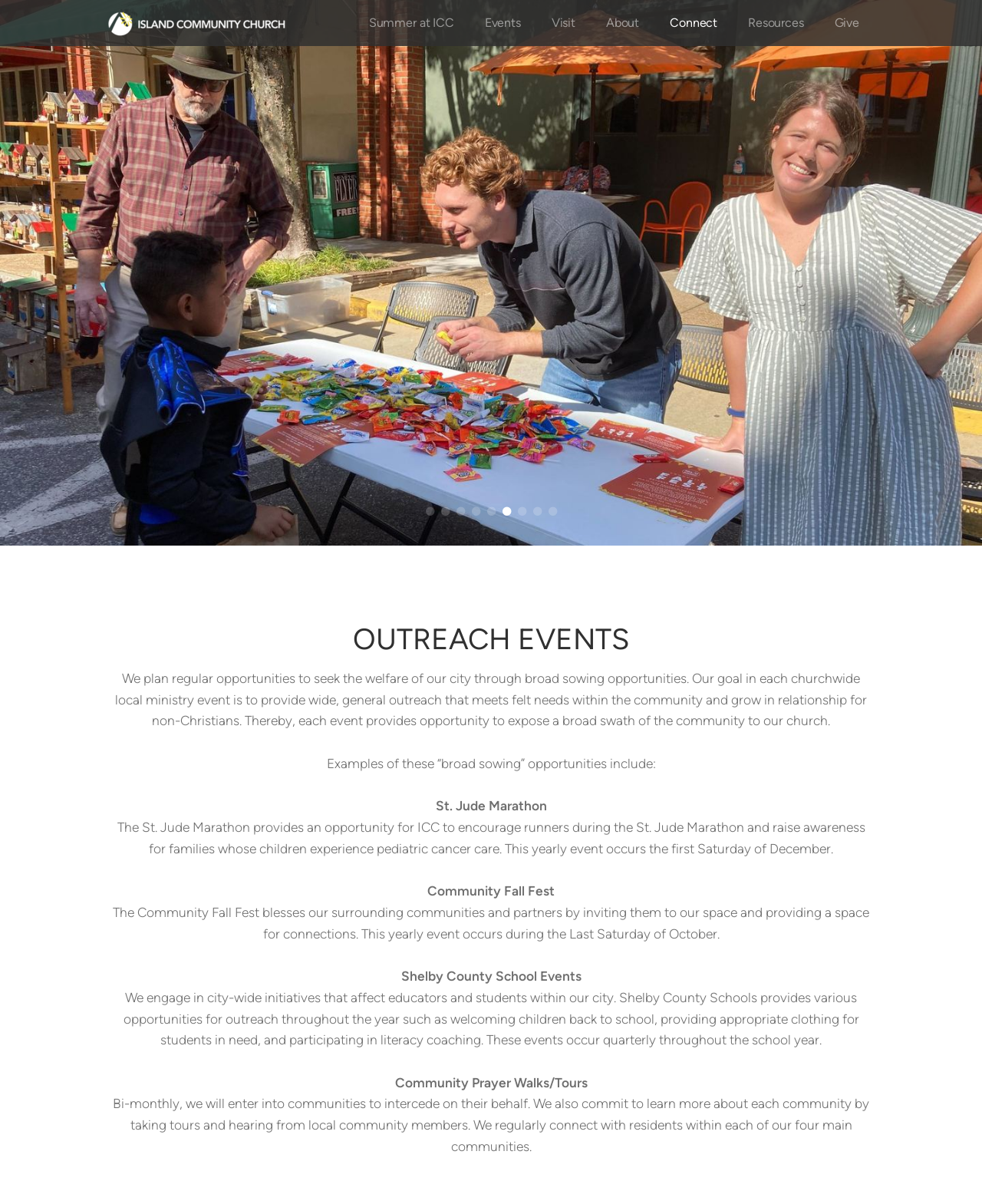Please provide the bounding box coordinates in the format (top-left x, top-left y, bottom-right x, bottom-right y). Remember, all values are floating point numbers between 0 and 1. What is the bounding box coordinate of the region described as: Visit

[0.546, 0.0, 0.602, 0.038]